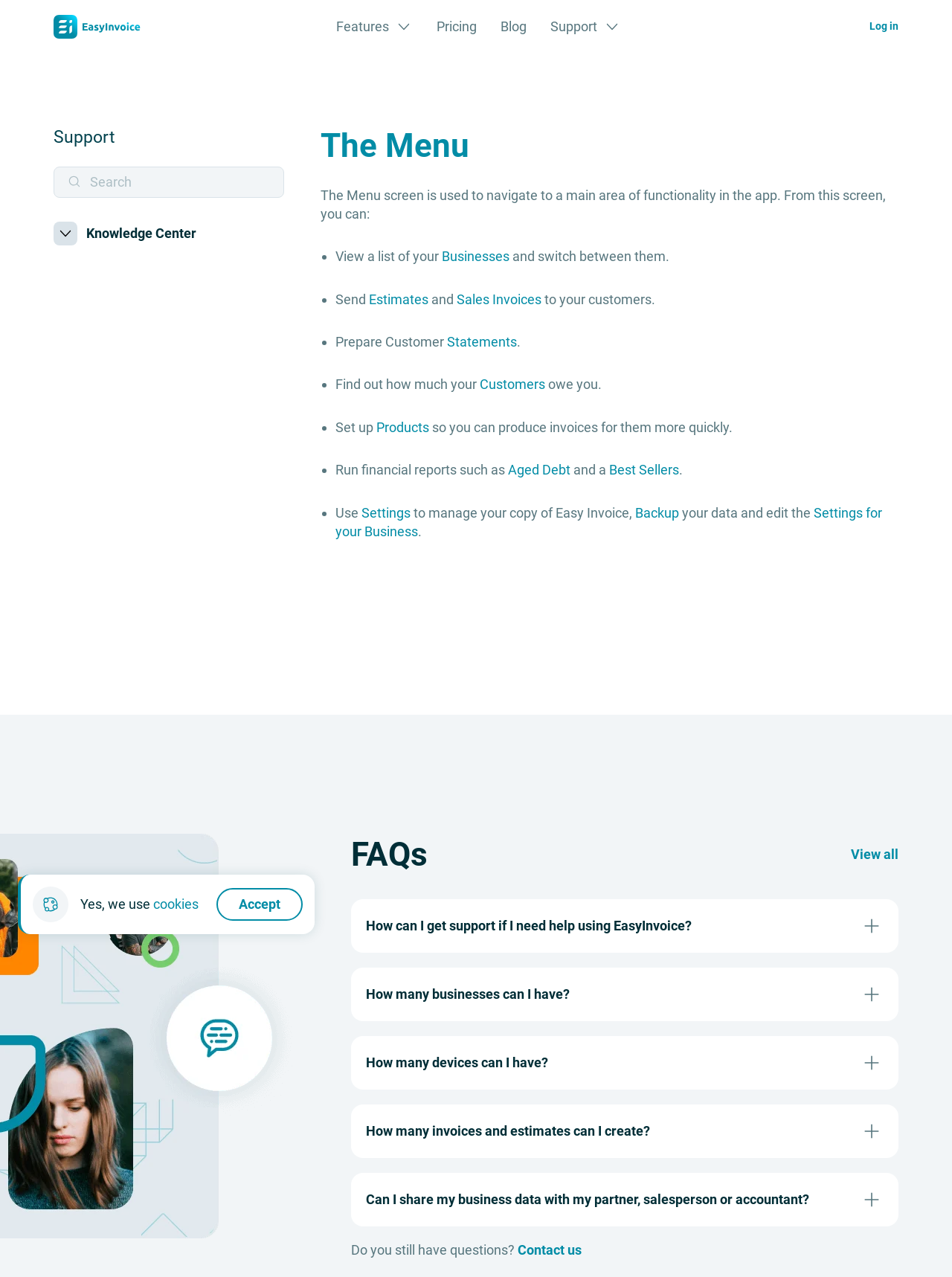What can I do with the Settings feature?
Using the image as a reference, answer the question with a short word or phrase.

Manage copy of Easy Invoice